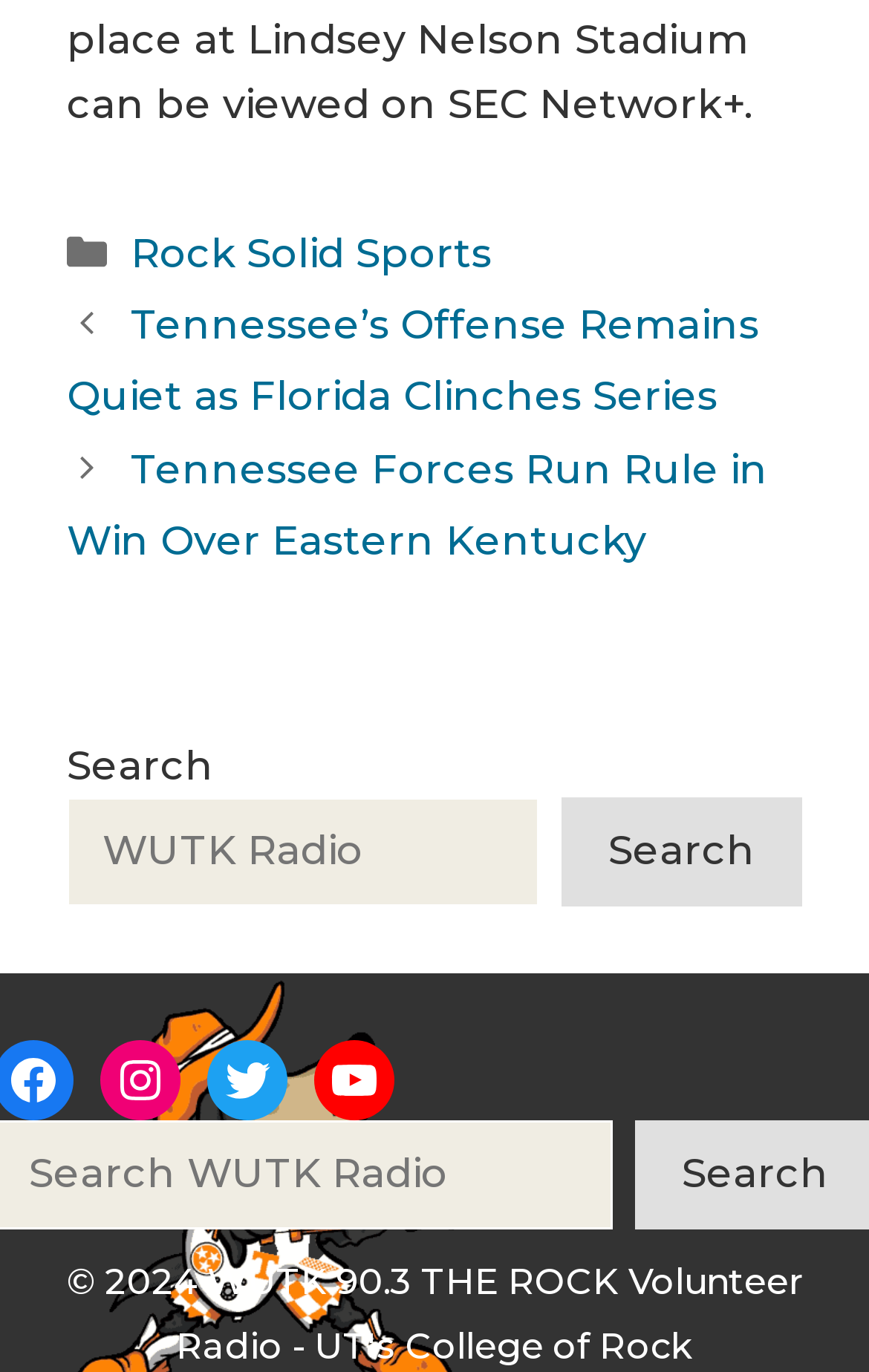Please determine the bounding box coordinates for the element that should be clicked to follow these instructions: "Follow on Instagram".

[0.115, 0.759, 0.208, 0.817]